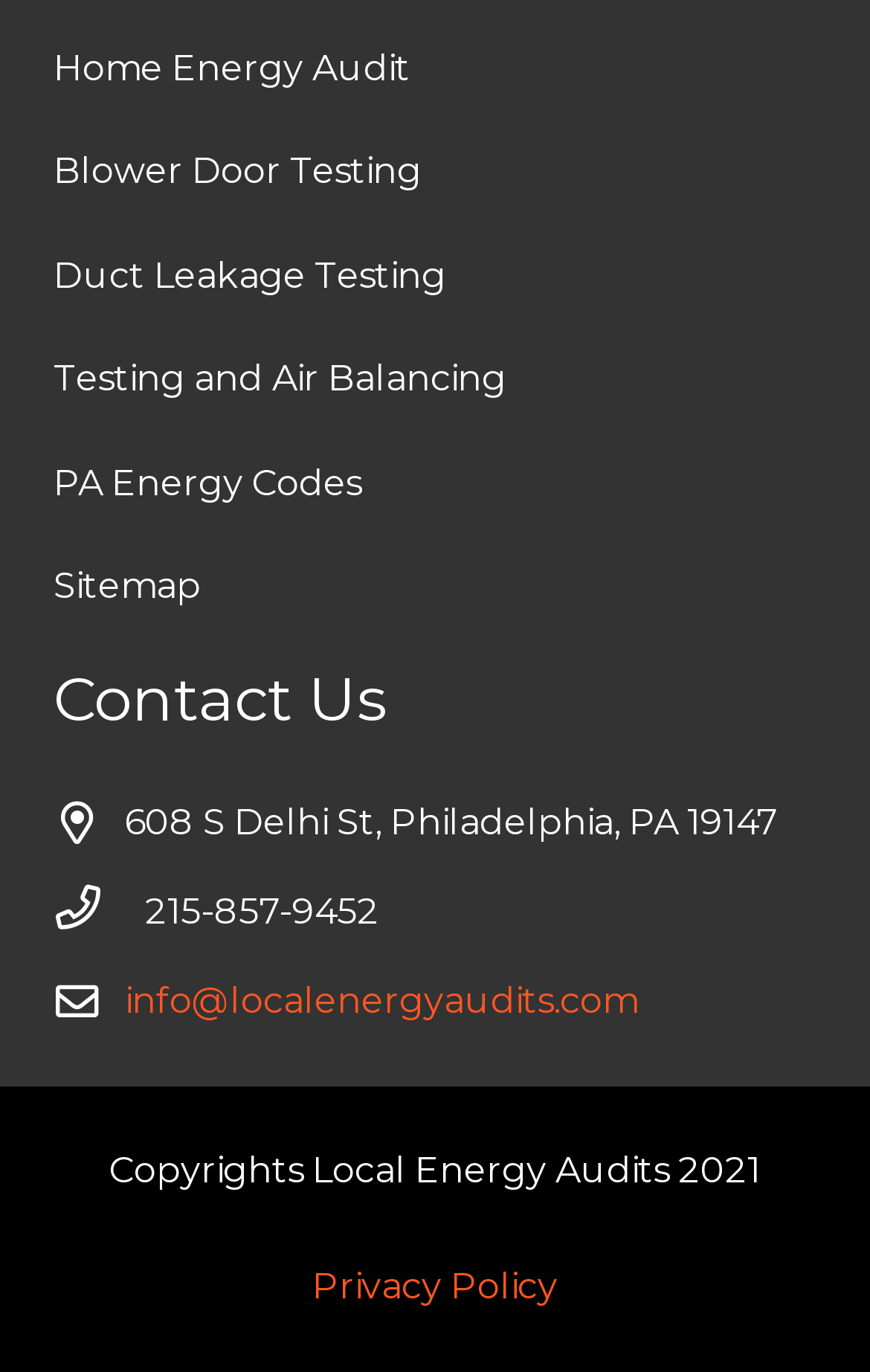From the webpage screenshot, identify the region described by Sitemap. Provide the bounding box coordinates as (top-left x, top-left y, bottom-right x, bottom-right y), with each value being a floating point number between 0 and 1.

[0.062, 0.411, 0.231, 0.442]